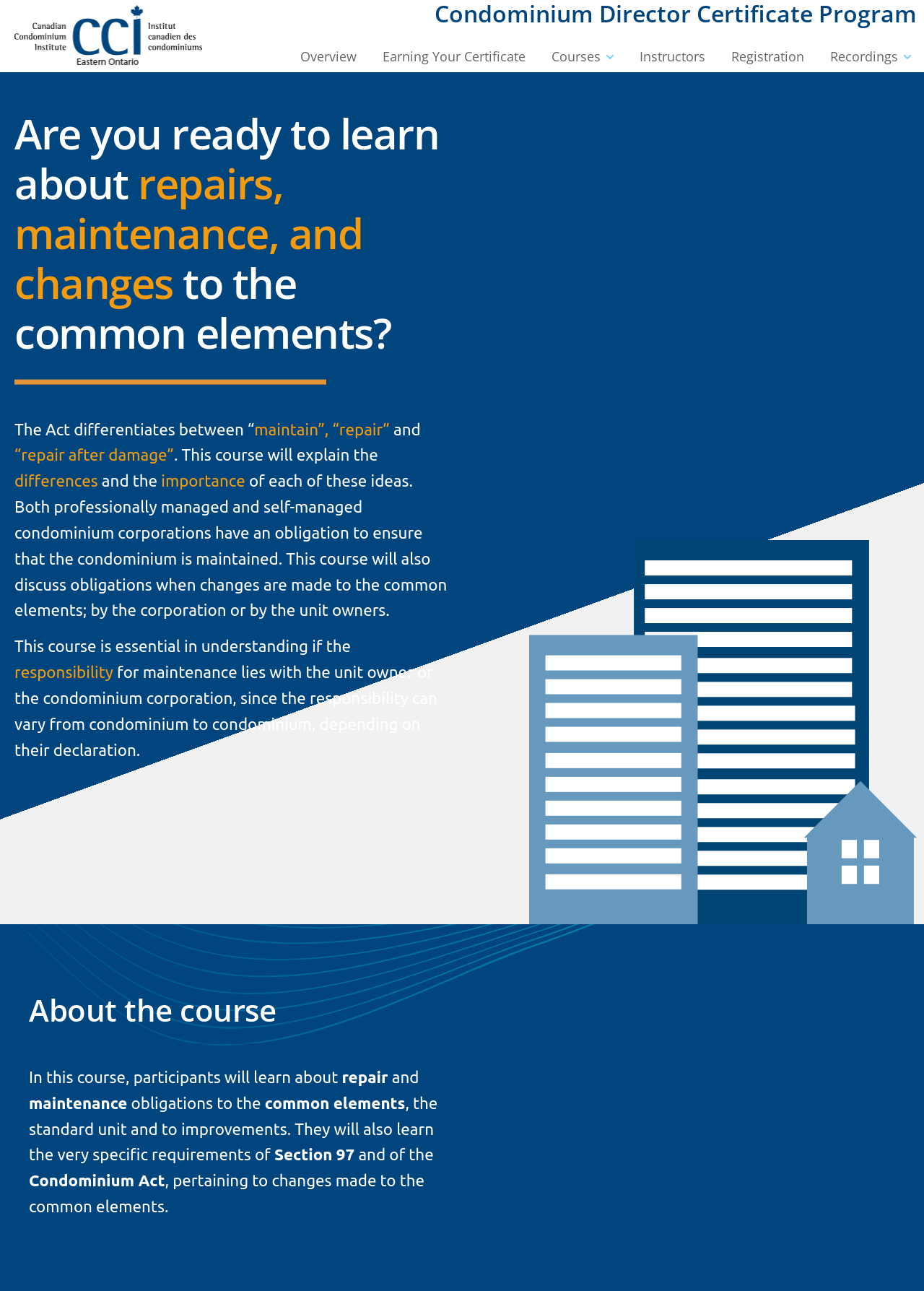Examine the image carefully and respond to the question with a detailed answer: 
What is discussed in relation to the Condominium Act?

I found the answer by reading the text on the webpage, specifically the paragraph that mentions 'Section 97' and 'the Condominium Act' in the context of changes made to the common elements.